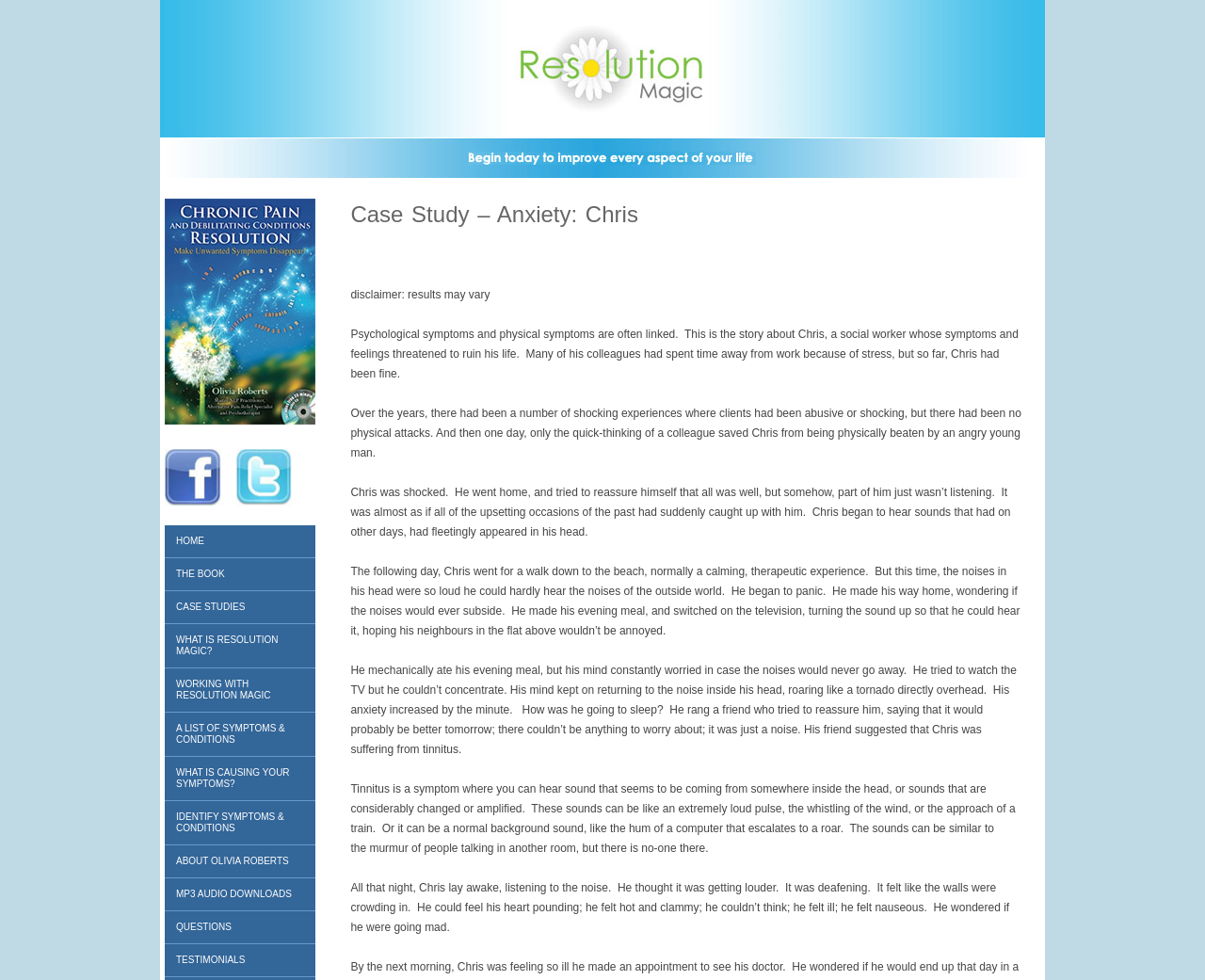Pinpoint the bounding box coordinates of the clickable element to carry out the following instruction: "Open Observant#71 2018."

None